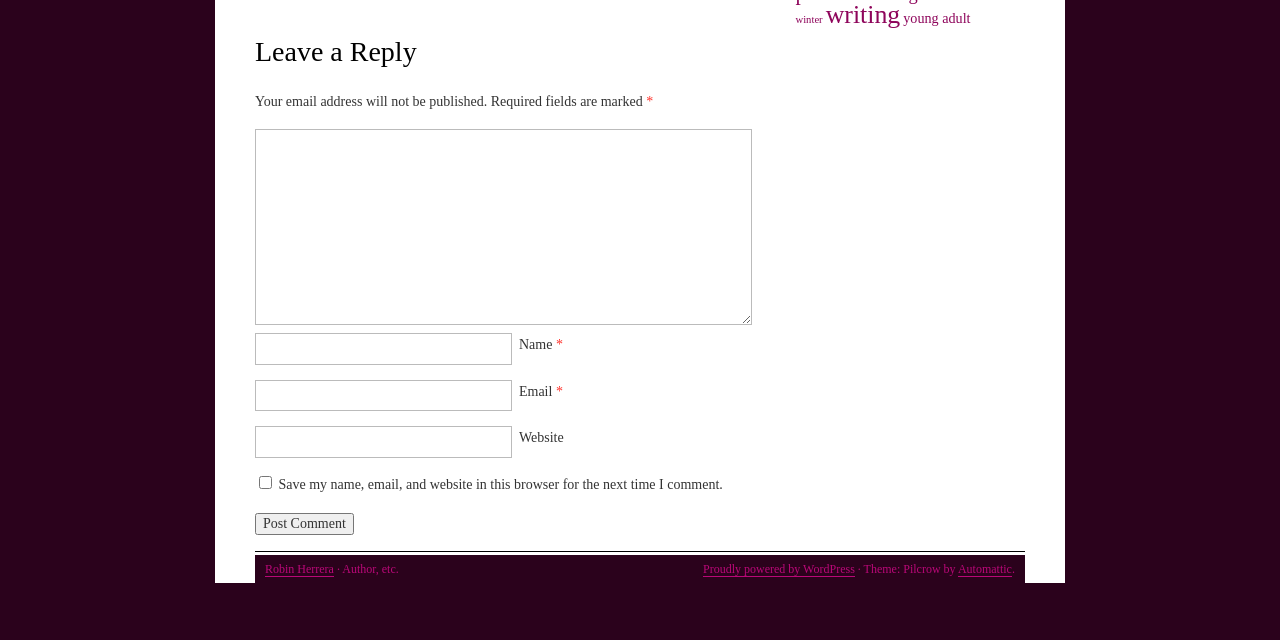Locate the bounding box coordinates for the element described below: "name="submit" value="Post Comment"". The coordinates must be four float values between 0 and 1, formatted as [left, top, right, bottom].

[0.199, 0.801, 0.276, 0.836]